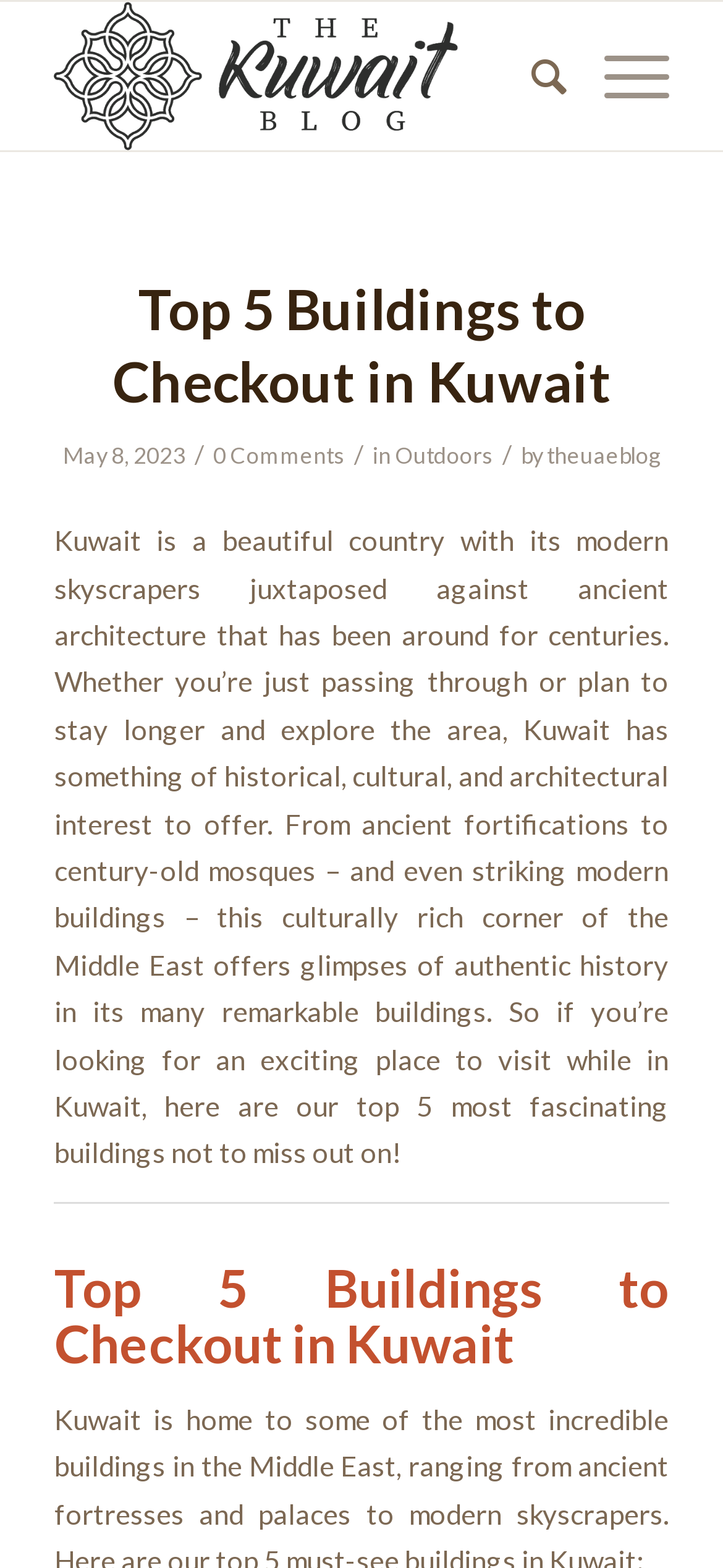What is the category of the article?
Answer the question with as much detail as you can, using the image as a reference.

The category of the article can be found below the heading, where it is written as 'Outdoors' in a link format, separated by a slash from the date and author of the article.